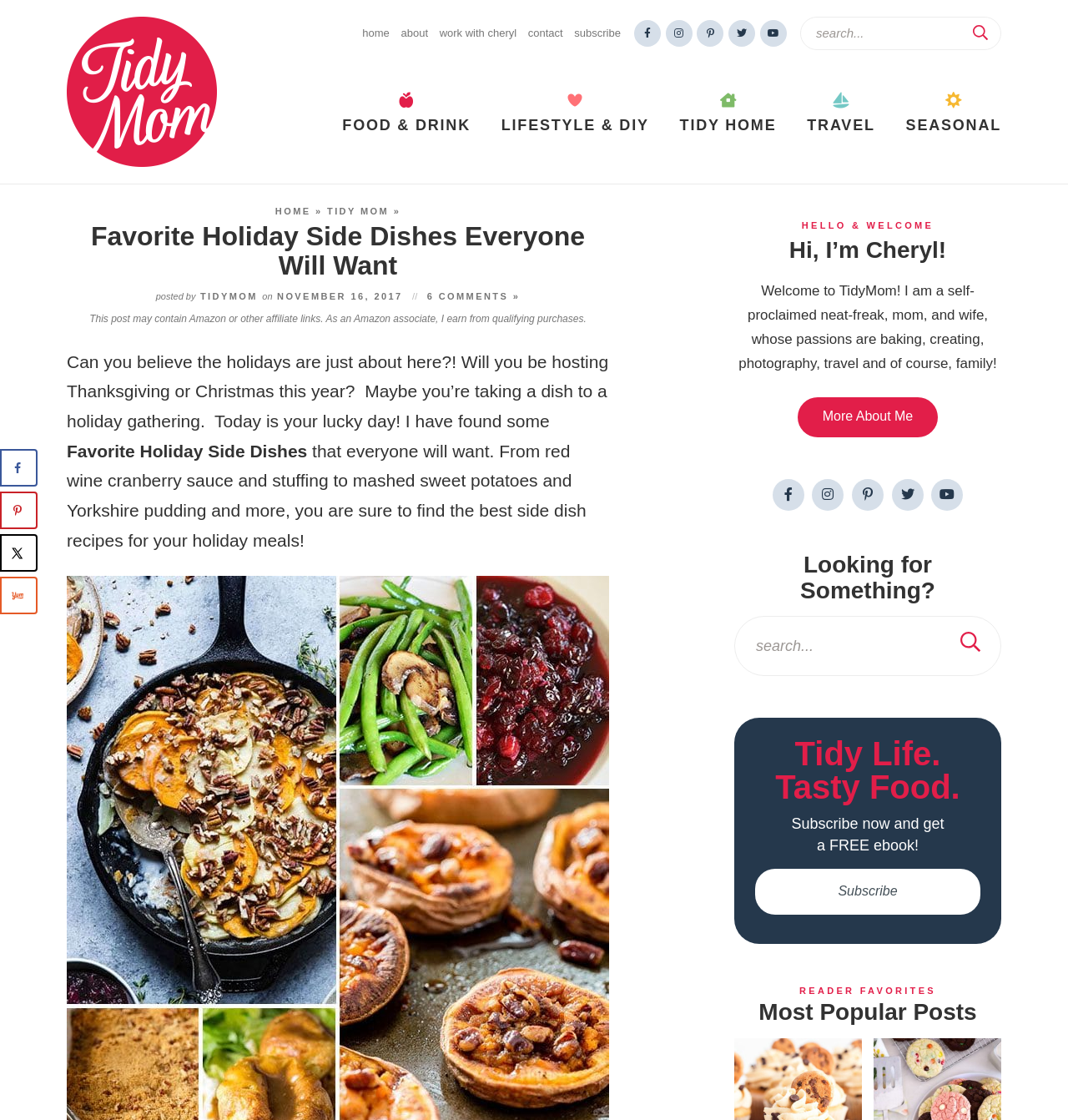What is the topic of the main article?
Please provide a detailed and comprehensive answer to the question.

I read the heading of the main article, which says 'Favorite Holiday Side Dishes Everyone Will Want'. This suggests that the topic of the article is about holiday side dishes.